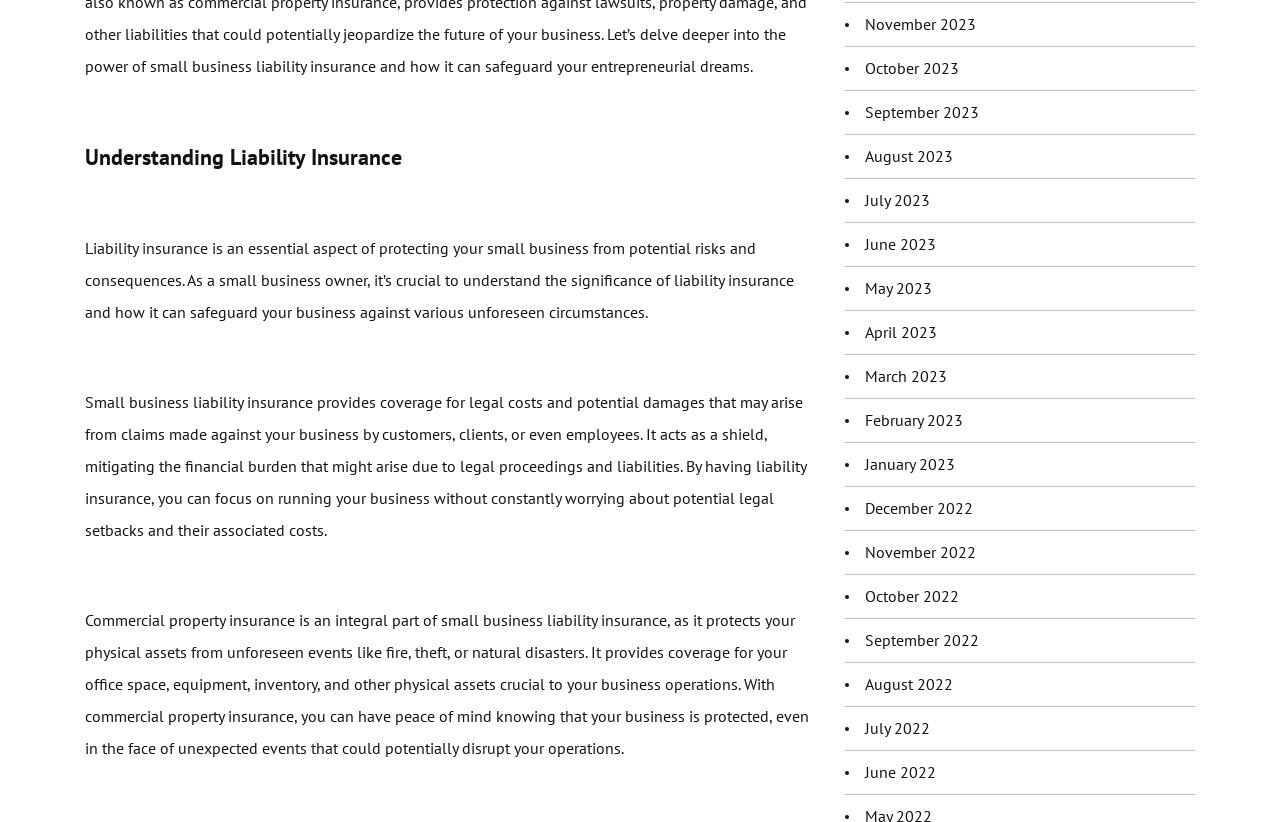With reference to the screenshot, provide a detailed response to the question below:
How many months are listed as links on the webpage?

The webpage lists 12 months as links, starting from January 2023 and going back to December 2022, which suggests that the webpage may be a blog or an archive of articles organized by month.